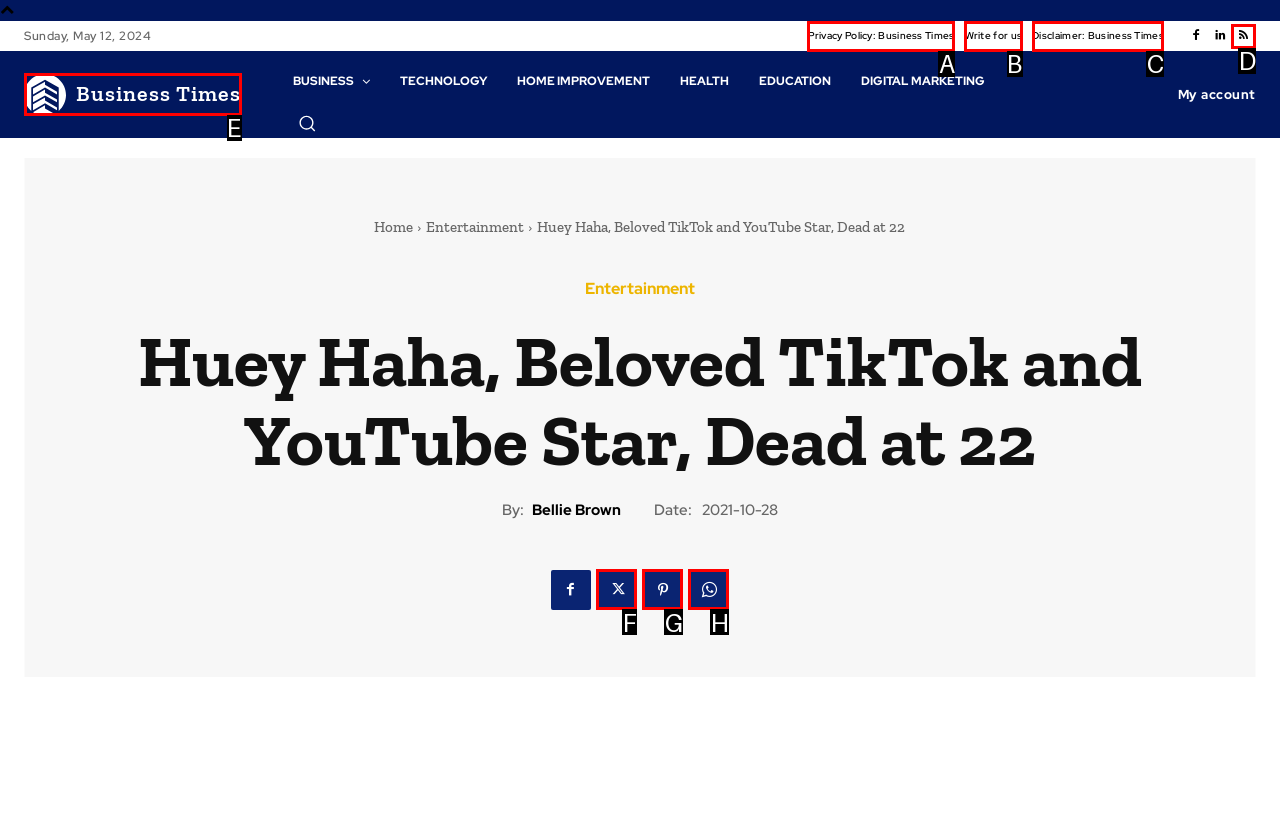Pinpoint the HTML element that fits the description: Business Times
Answer by providing the letter of the correct option.

E